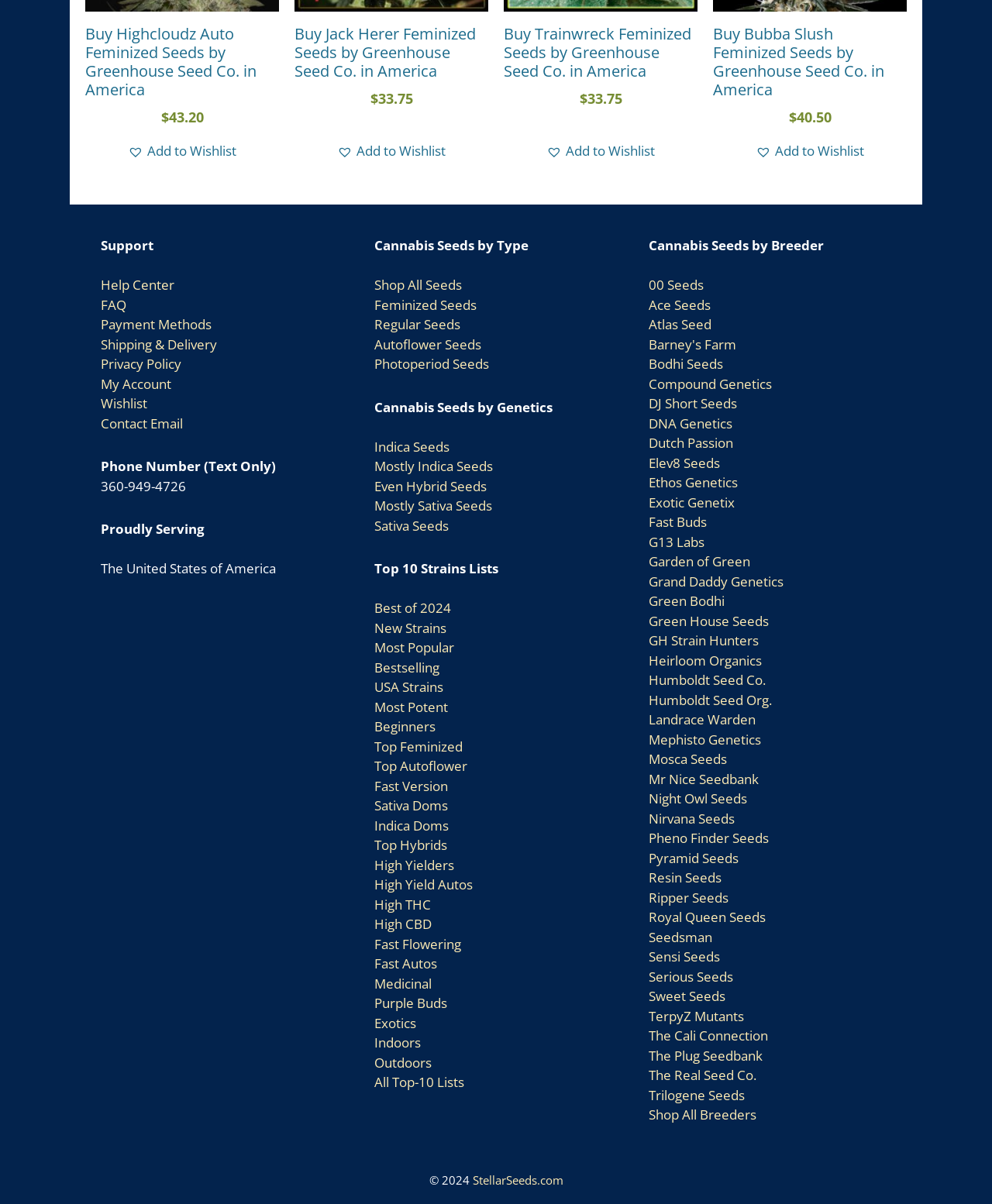What is the name of the breeder listed first under 'Cannabis Seeds by Breeder'?
Based on the image, respond with a single word or phrase.

00 Seeds